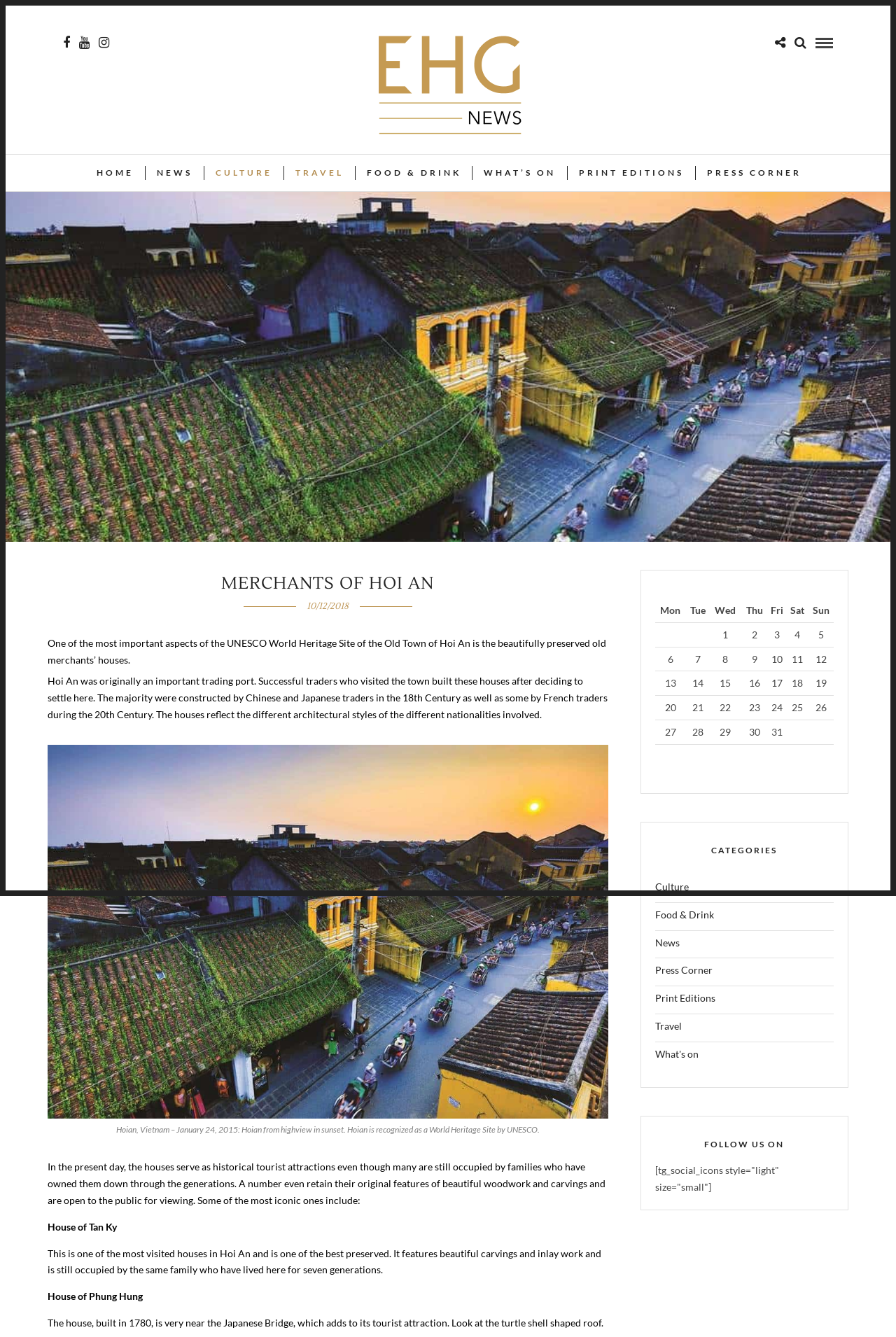Describe the webpage meticulously, covering all significant aspects.

The webpage is about "Merchants of Hoi An" and is part of the Elegance Hospitality Group (EHG) News. At the top, there are several social media links and a search icon. Below them, there is a navigation menu with links to different sections, including "HOME", "NEWS", "CULTURE", "TRAVEL", "FOOD & DRINK", "WHAT'S ON", "PRINT EDITIONS", and "PRESS CORNER".

The main content of the page is an article about the merchants of Hoi An, a UNESCO World Heritage Site in Vietnam. The article is divided into several sections, each with a heading and a block of text. The first section is titled "MERCHANTS OF HOI AN" and provides an introduction to the topic. The second section describes the history of the merchants' houses in Hoi An, including their construction by Chinese and Japanese traders in the 18th century and French traders in the 20th century.

There are two images on the page, one of which is a photo of Hoi An from a high viewpoint at sunset, and the other is an image of one of the merchants' houses. The article also mentions specific houses, such as the House of Tan Ky and the House of Phung Hung, which are open to the public for viewing.

On the right side of the page, there is a table with a calendar for the month, showing the days of the week and the dates. The table takes up about a quarter of the page's width.

Overall, the webpage is a news article about the merchants of Hoi An, providing historical information and descriptions of the merchants' houses, accompanied by images and a calendar table.